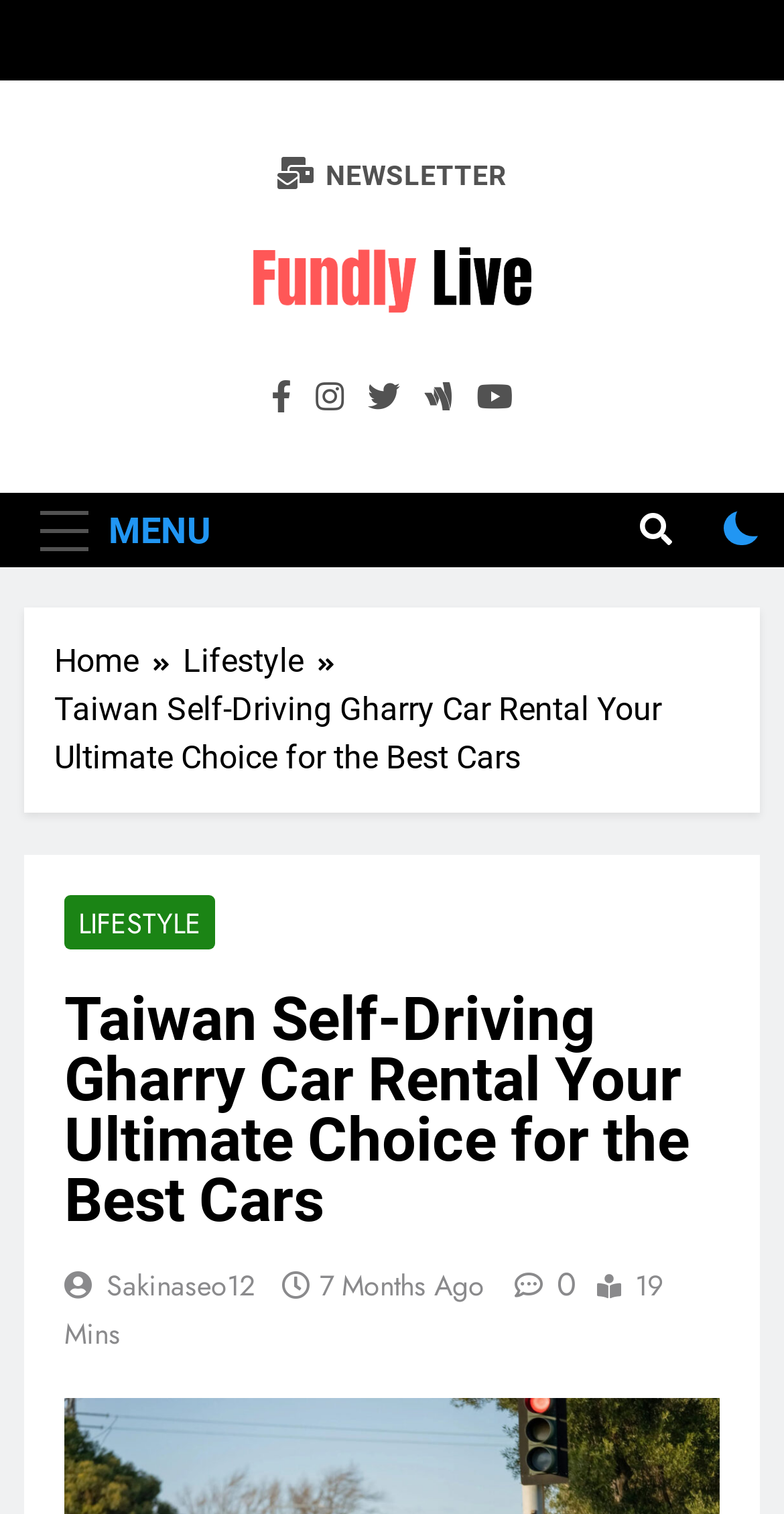Respond to the following query with just one word or a short phrase: 
What is the name of the website?

Fundlylive